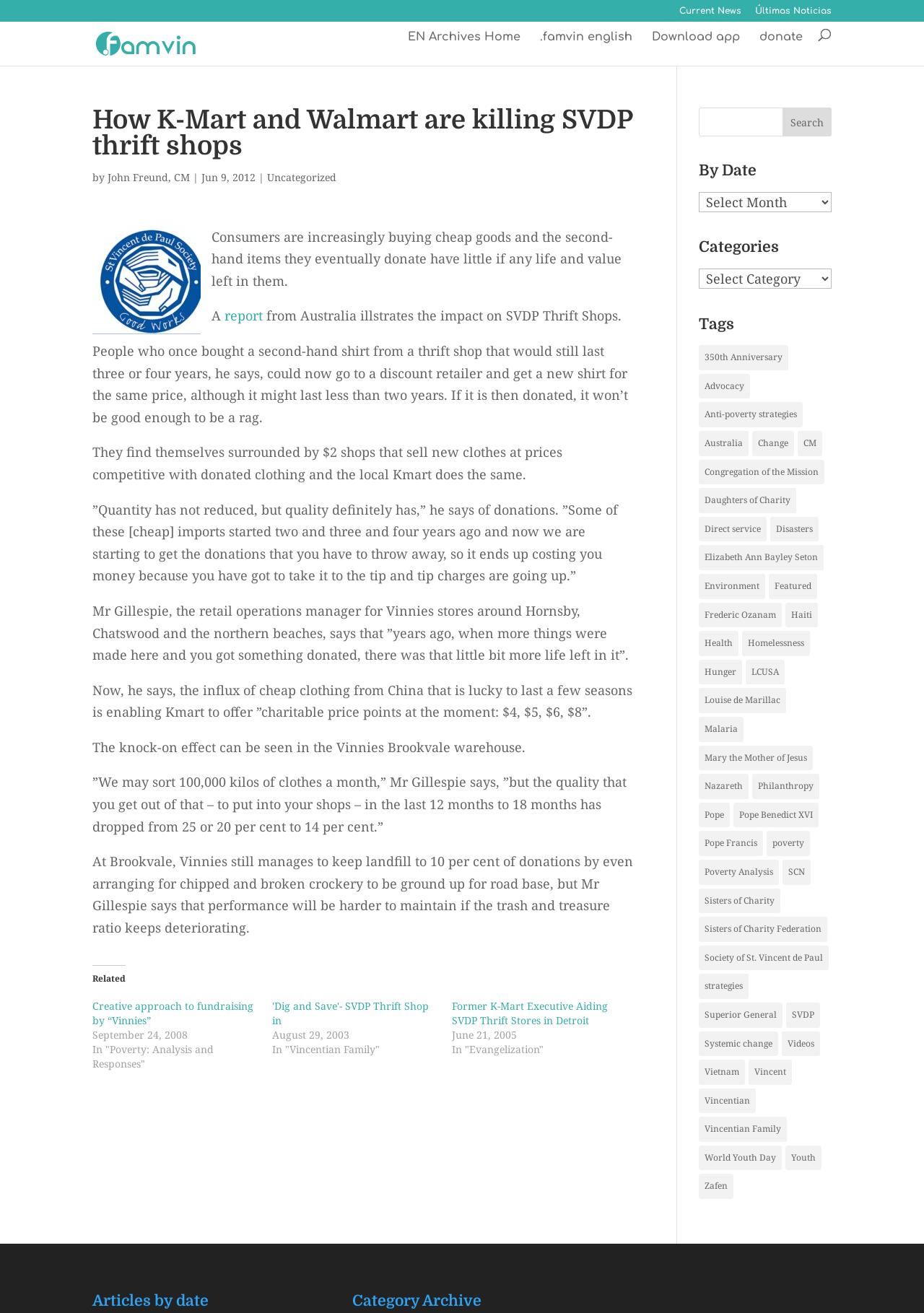Determine the coordinates of the bounding box that should be clicked to complete the instruction: "Donate". The coordinates should be represented by four float numbers between 0 and 1: [left, top, right, bottom].

[0.822, 0.024, 0.869, 0.05]